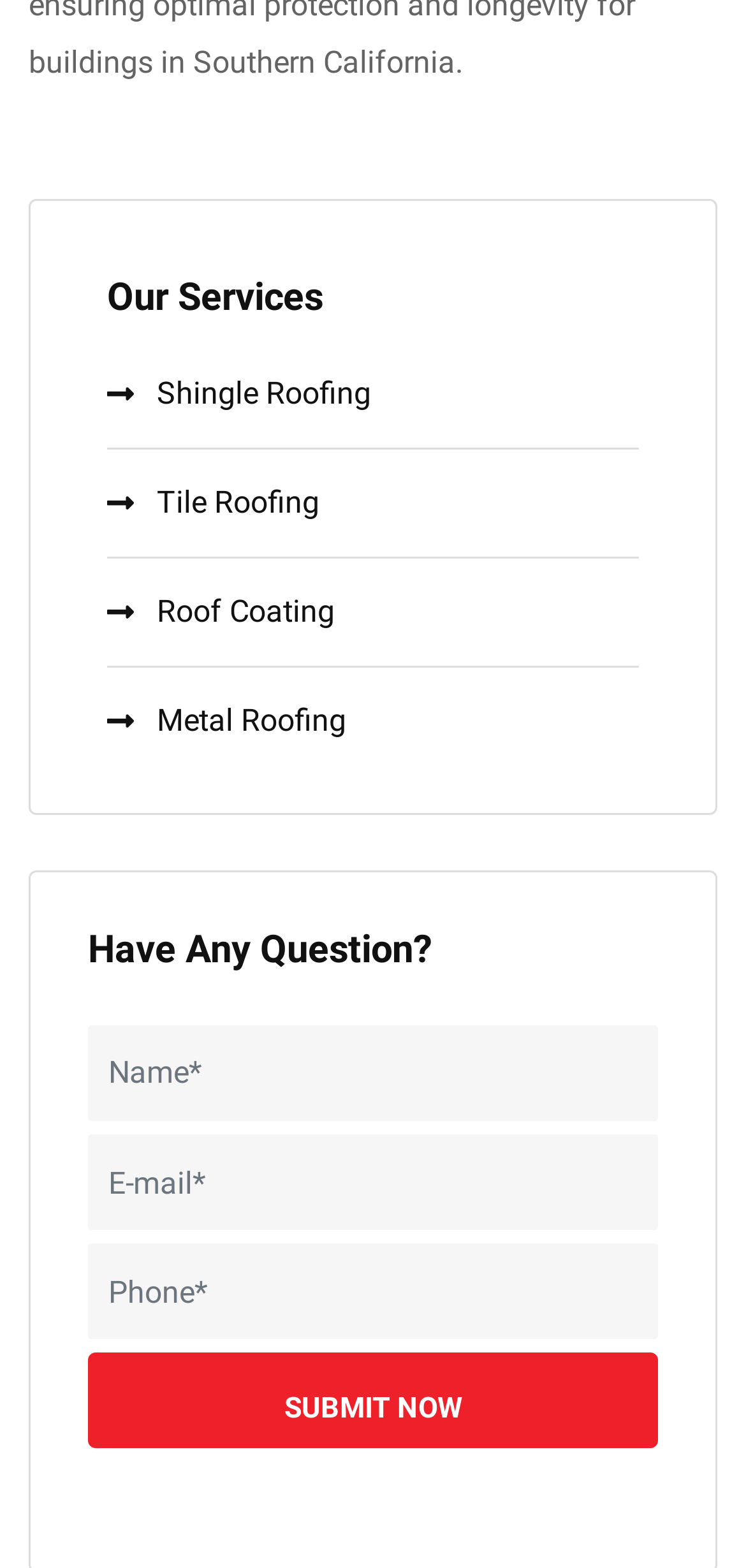How many text fields are in the contact form?
Answer the question with a thorough and detailed explanation.

The contact form contains three text fields: Name, E-mail, and Phone, all of which are required fields.